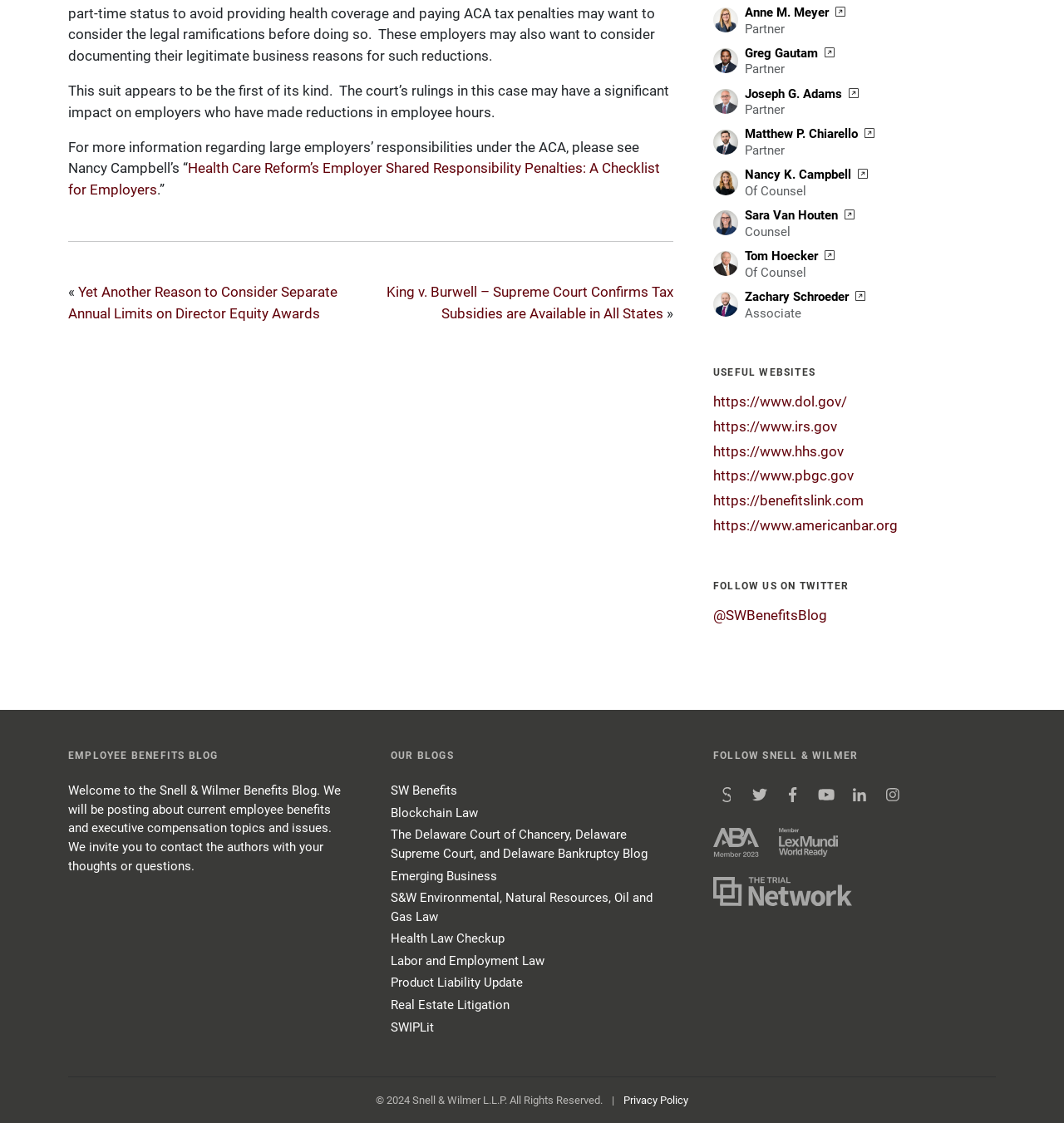How many social media platforms does Snell & Wilmer have a presence on?
Using the image as a reference, answer with just one word or a short phrase.

6